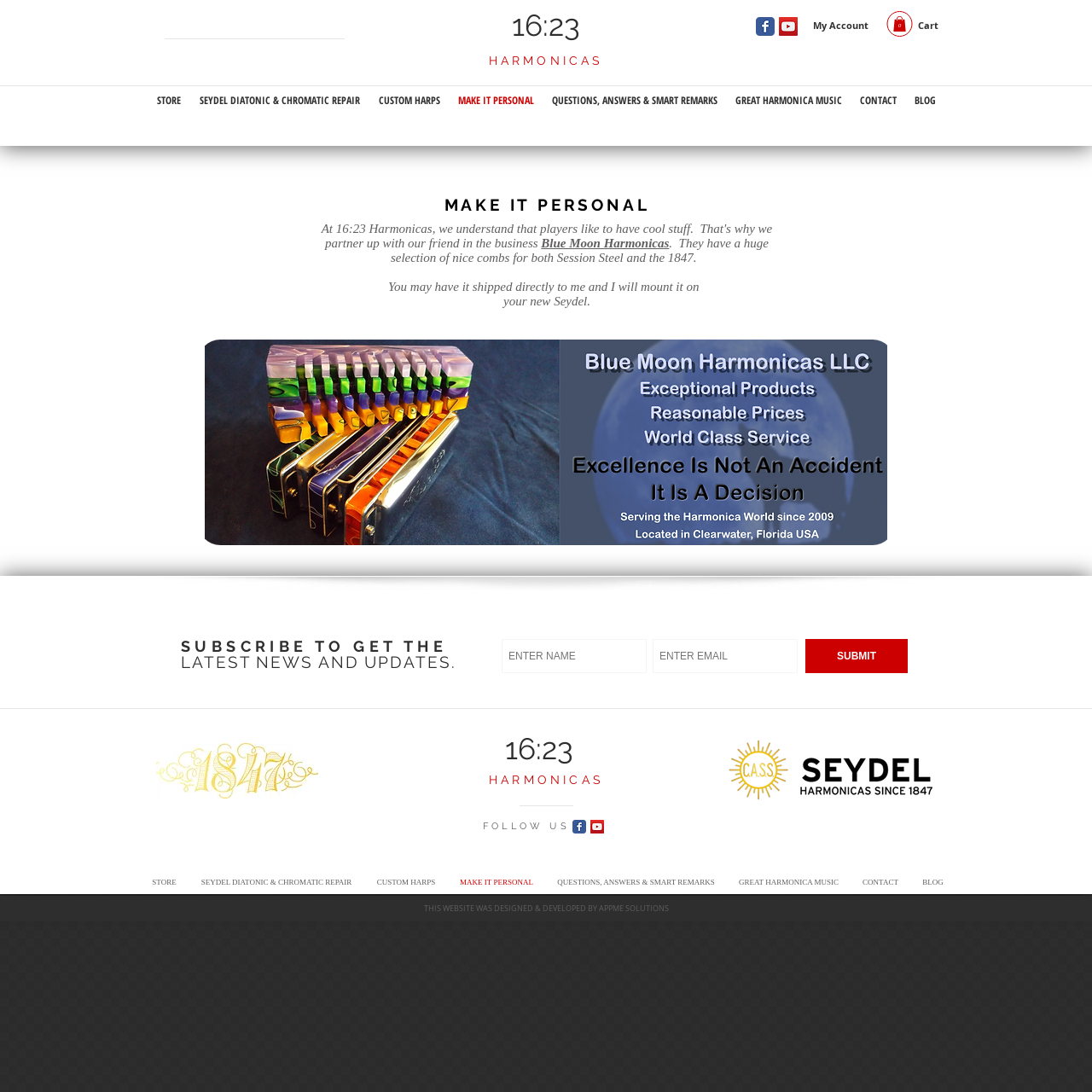Please identify the bounding box coordinates of the element that needs to be clicked to execute the following command: "Search the site". Provide the bounding box using four float numbers between 0 and 1, formatted as [left, top, right, bottom].

[0.141, 0.009, 0.316, 0.043]